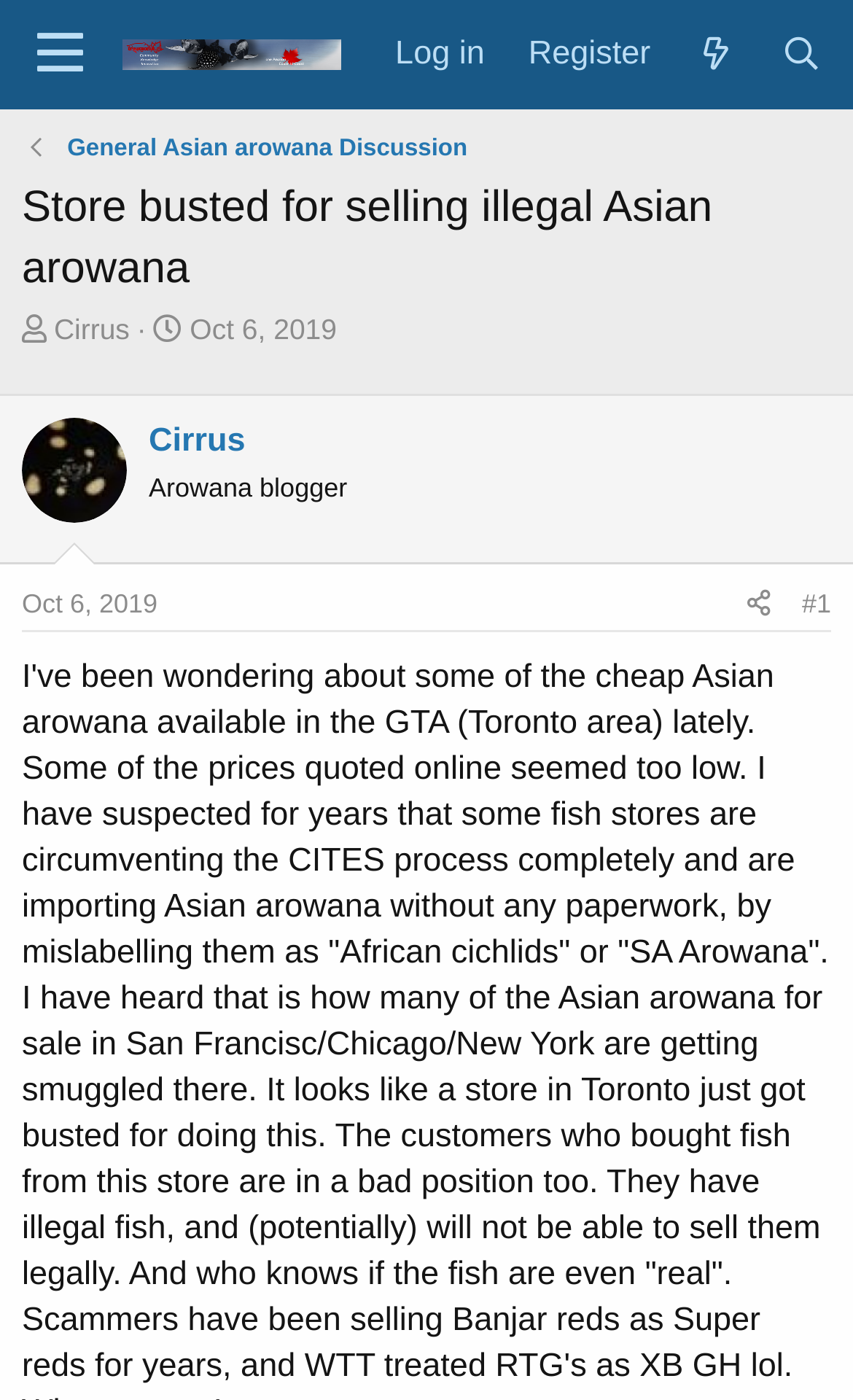Please locate the bounding box coordinates of the element that should be clicked to achieve the given instruction: "Log in to the forum".

[0.438, 0.009, 0.594, 0.067]